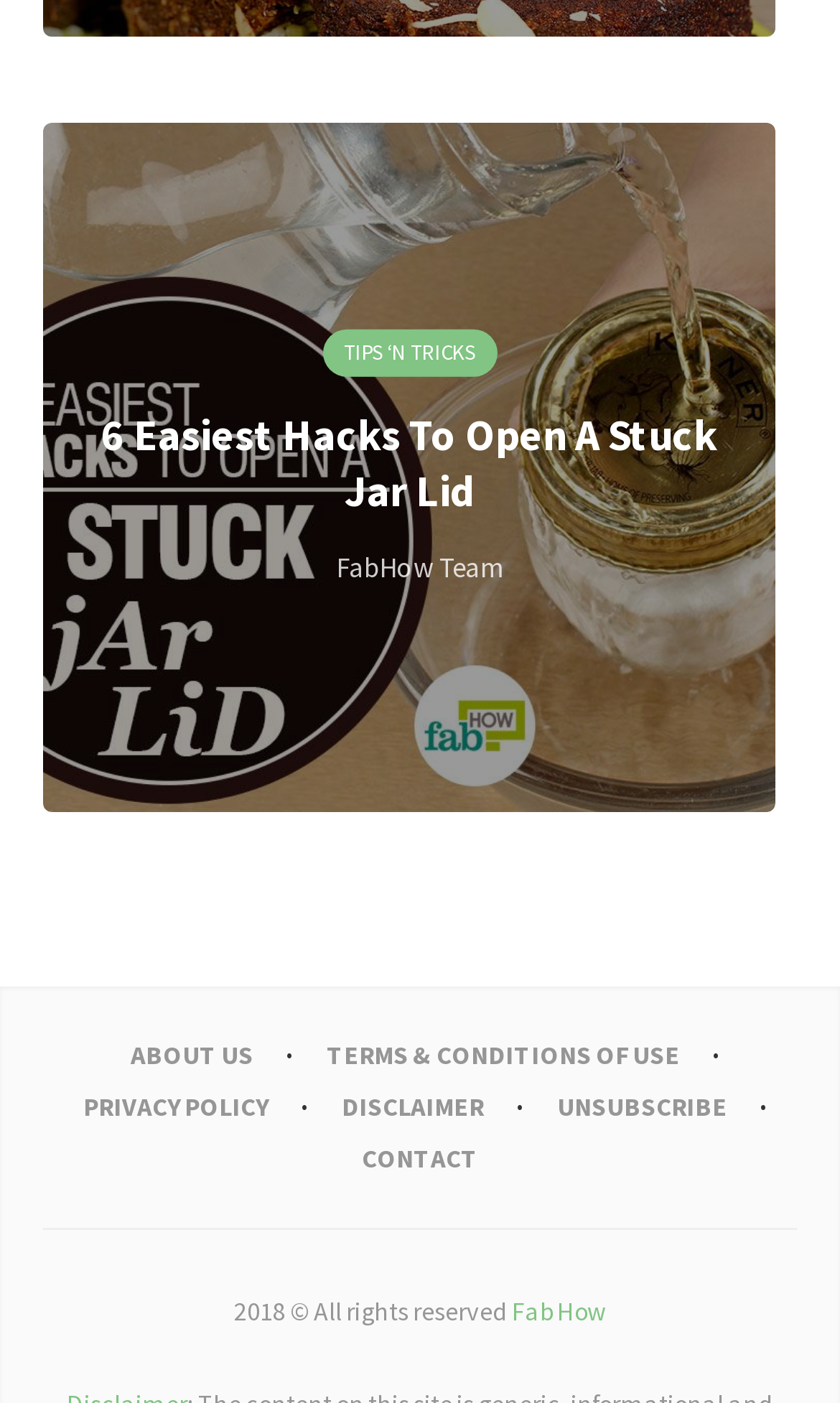Please specify the bounding box coordinates of the element that should be clicked to execute the given instruction: 'contact the FabHow Team'. Ensure the coordinates are four float numbers between 0 and 1, expressed as [left, top, right, bottom].

[0.405, 0.798, 0.595, 0.852]